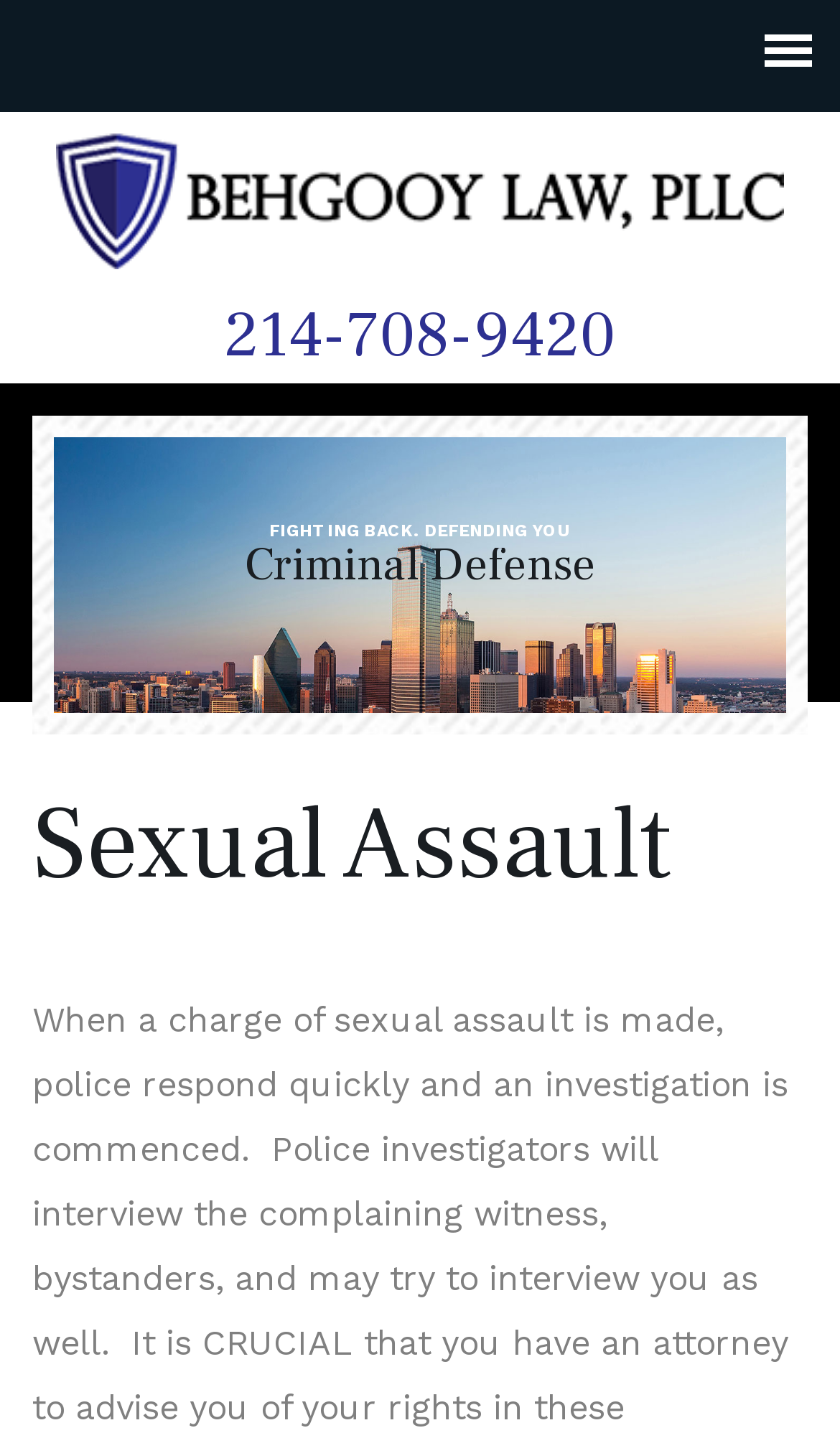Find the bounding box coordinates for the HTML element specified by: "alt="logo" title="logo"".

[0.067, 0.093, 0.933, 0.188]